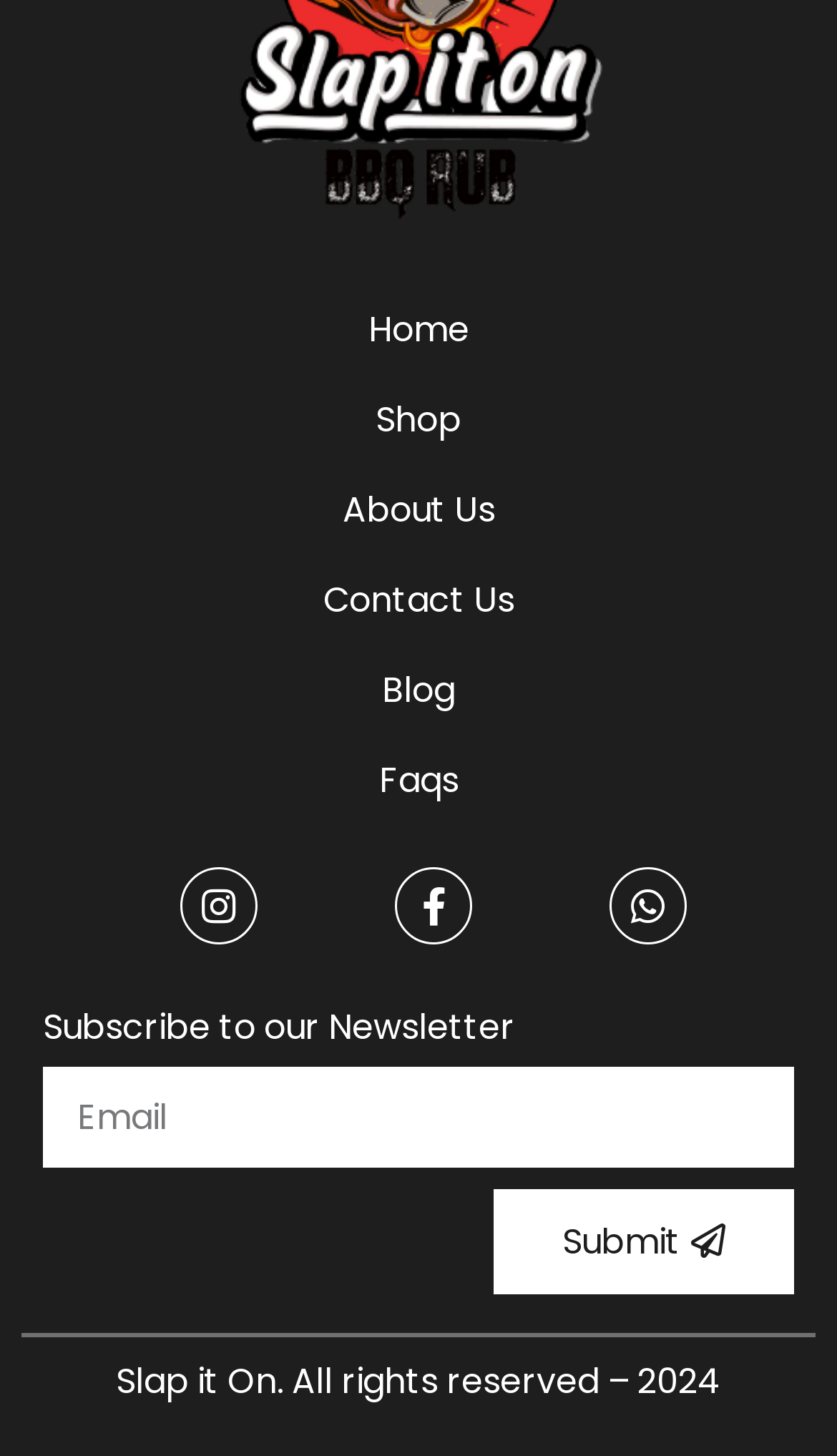Provide the bounding box coordinates of the UI element this sentence describes: "Contact Us".

[0.051, 0.39, 0.949, 0.437]